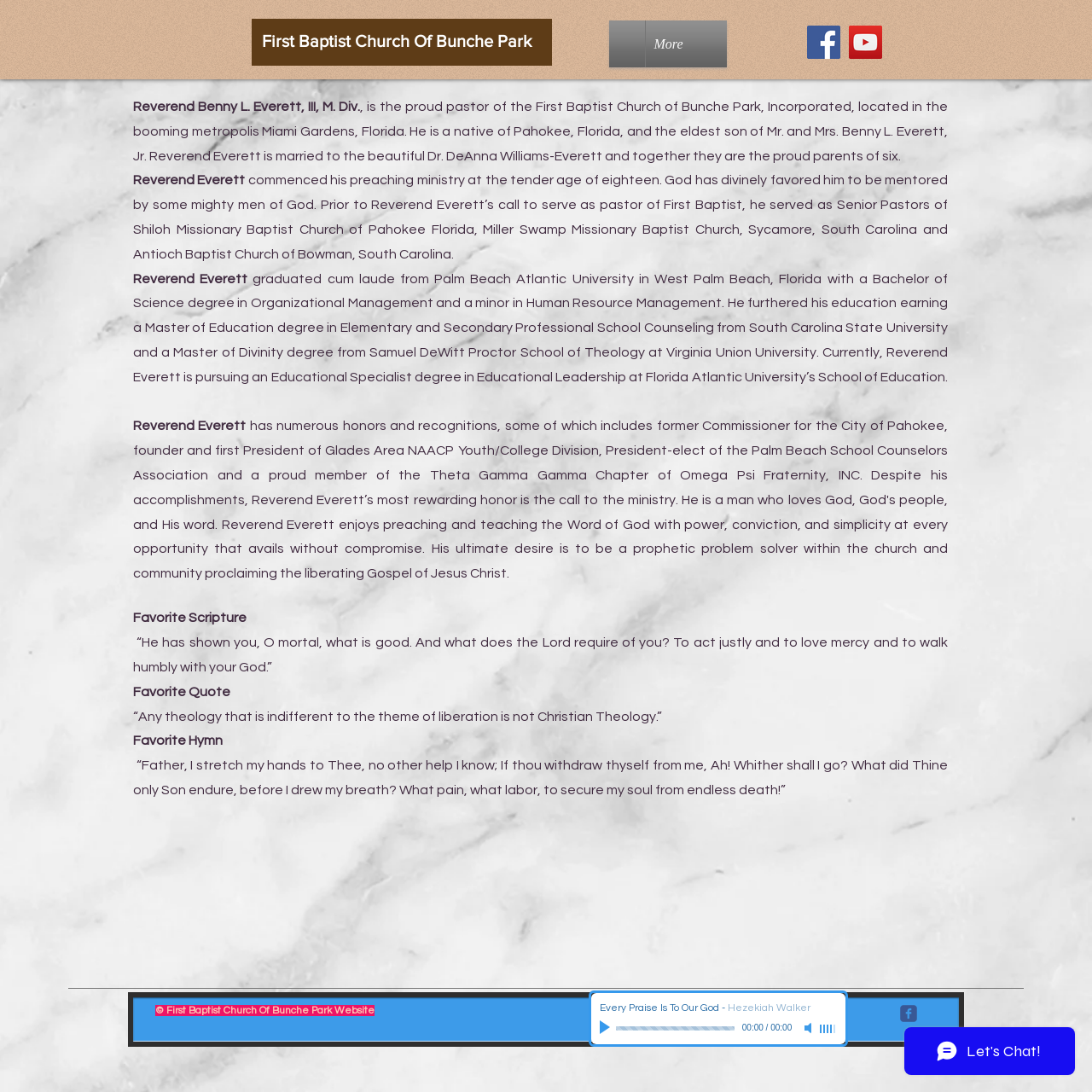Bounding box coordinates are given in the format (top-left x, top-left y, bottom-right x, bottom-right y). All values should be floating point numbers between 0 and 1. Provide the bounding box coordinate for the UI element described as: input value="0" value="0"

[0.564, 0.94, 0.673, 0.943]